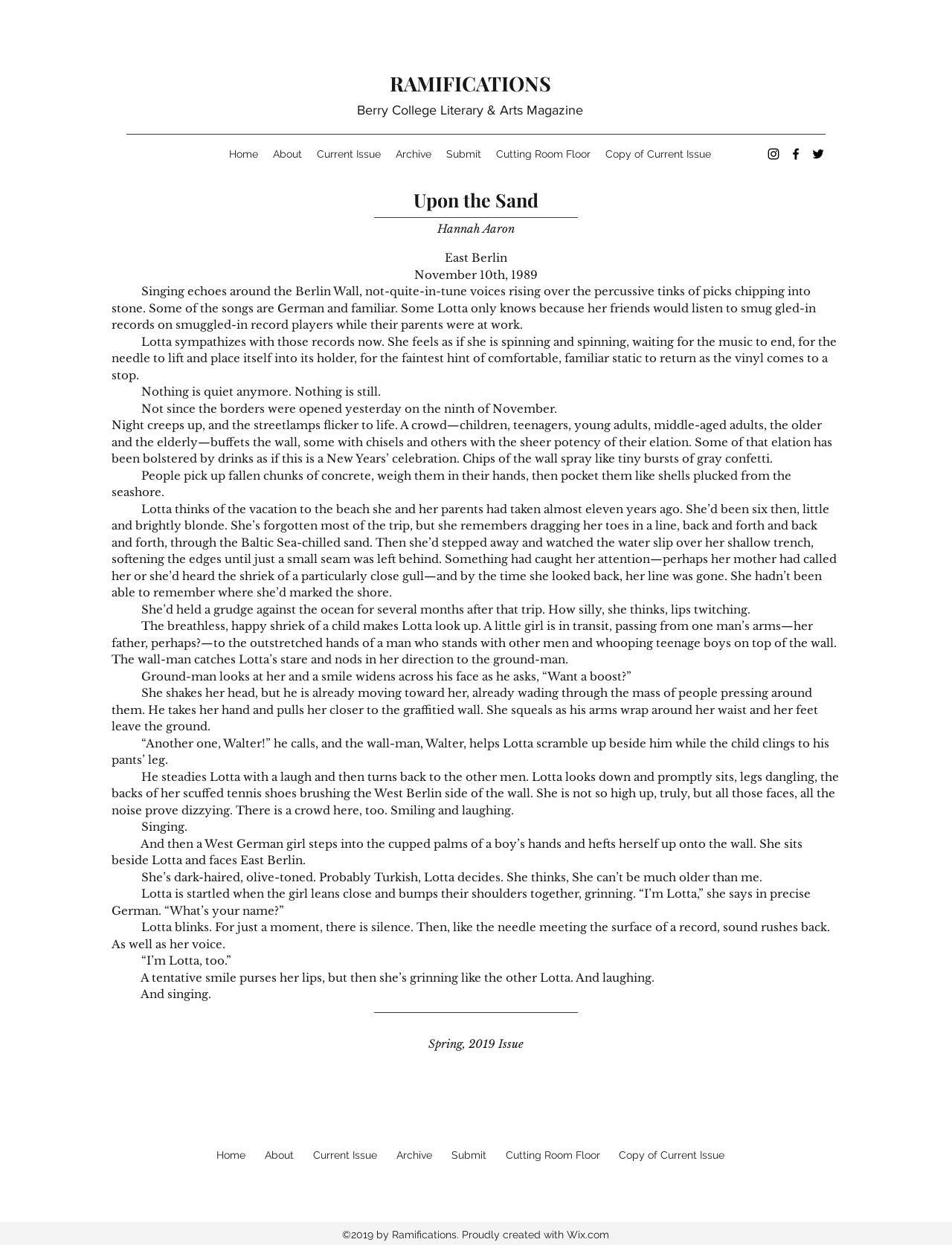Please determine the bounding box coordinates for the UI element described here. Use the format (top-left x, top-left y, bottom-right x, bottom-right y) with values bounded between 0 and 1: DISCIPLEMAKING

None